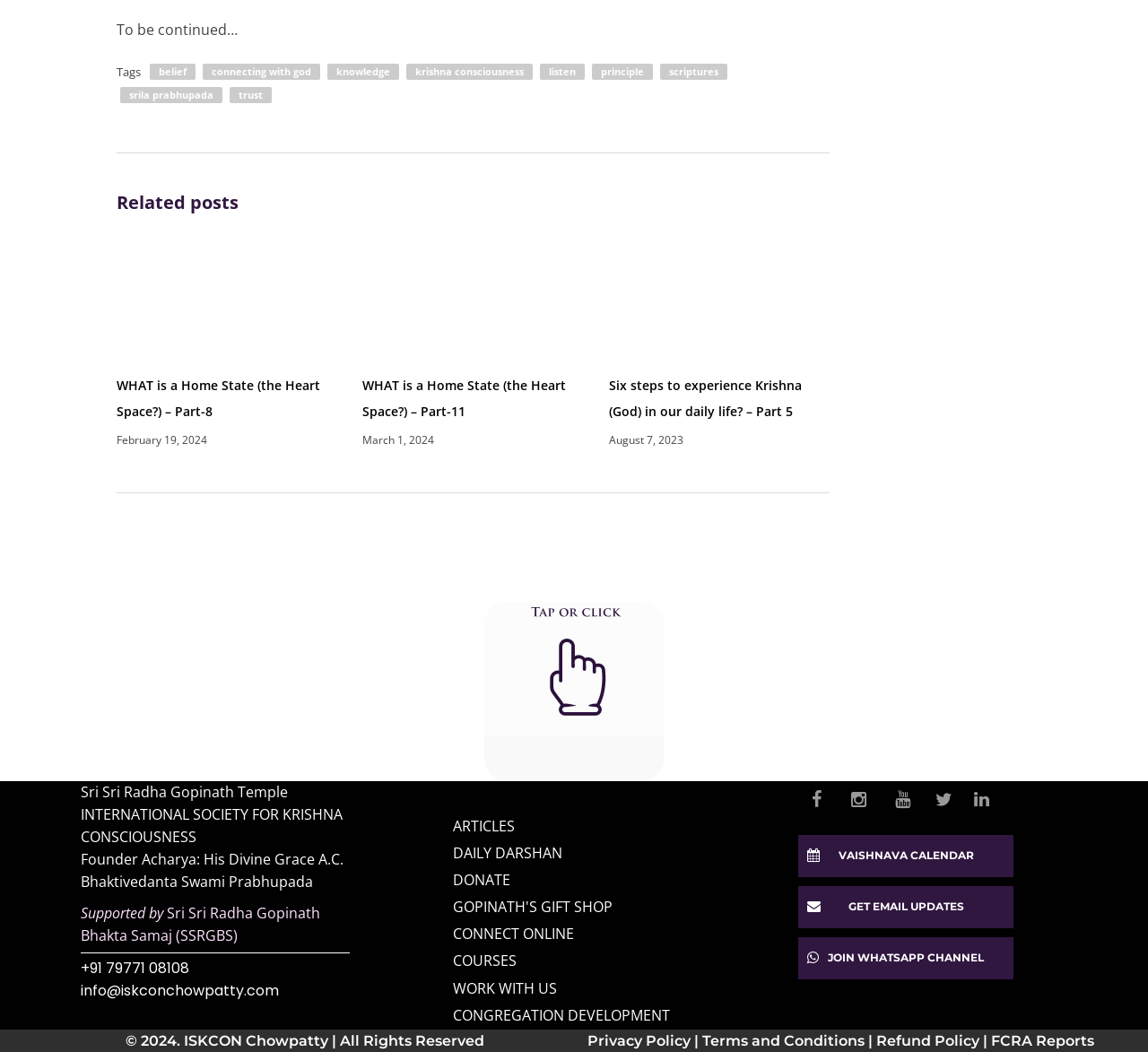Respond to the question below with a single word or phrase: How many years of experience does the author have in teaching mathematics?

30 years